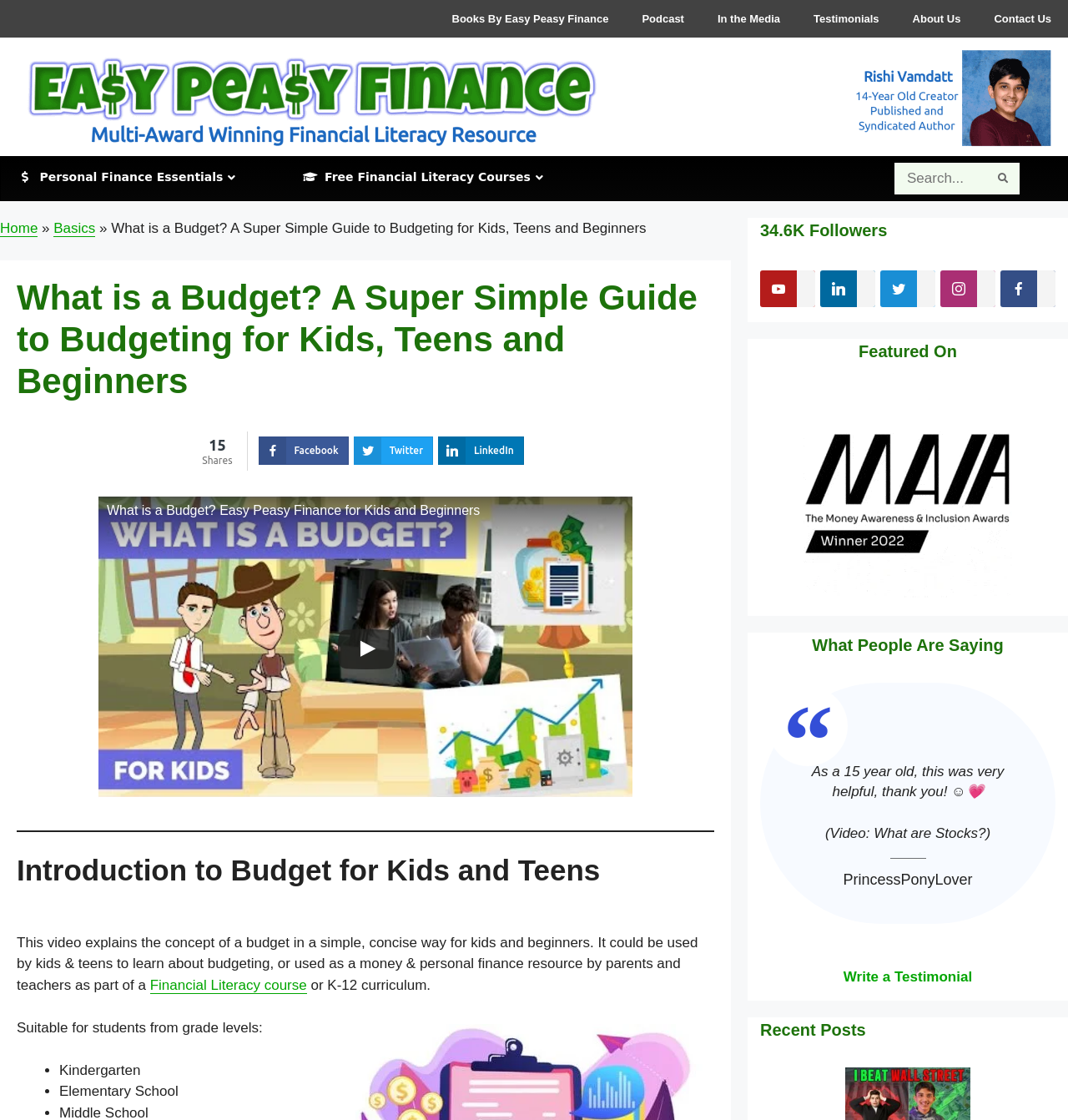Please specify the bounding box coordinates of the area that should be clicked to accomplish the following instruction: "Read a testimonial". The coordinates should consist of four float numbers between 0 and 1, i.e., [left, top, right, bottom].

[0.712, 0.61, 0.988, 0.825]